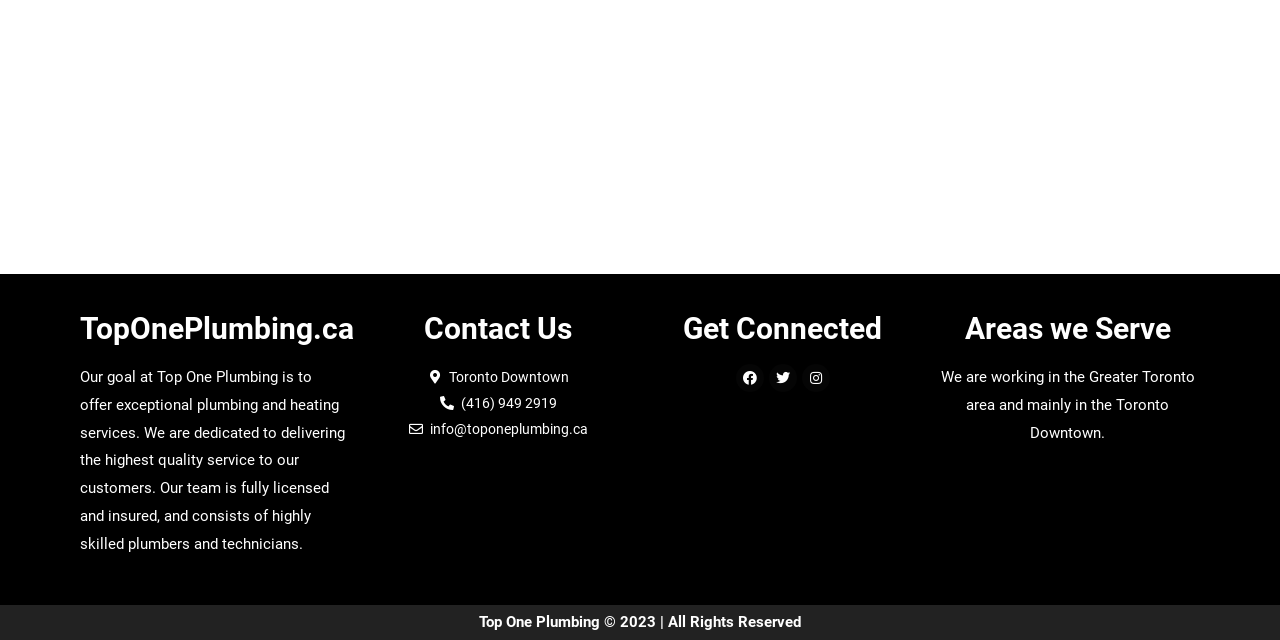Using the provided description: "Twitter", find the bounding box coordinates of the corresponding UI element. The output should be four float numbers between 0 and 1, in the format [left, top, right, bottom].

[0.6, 0.569, 0.622, 0.612]